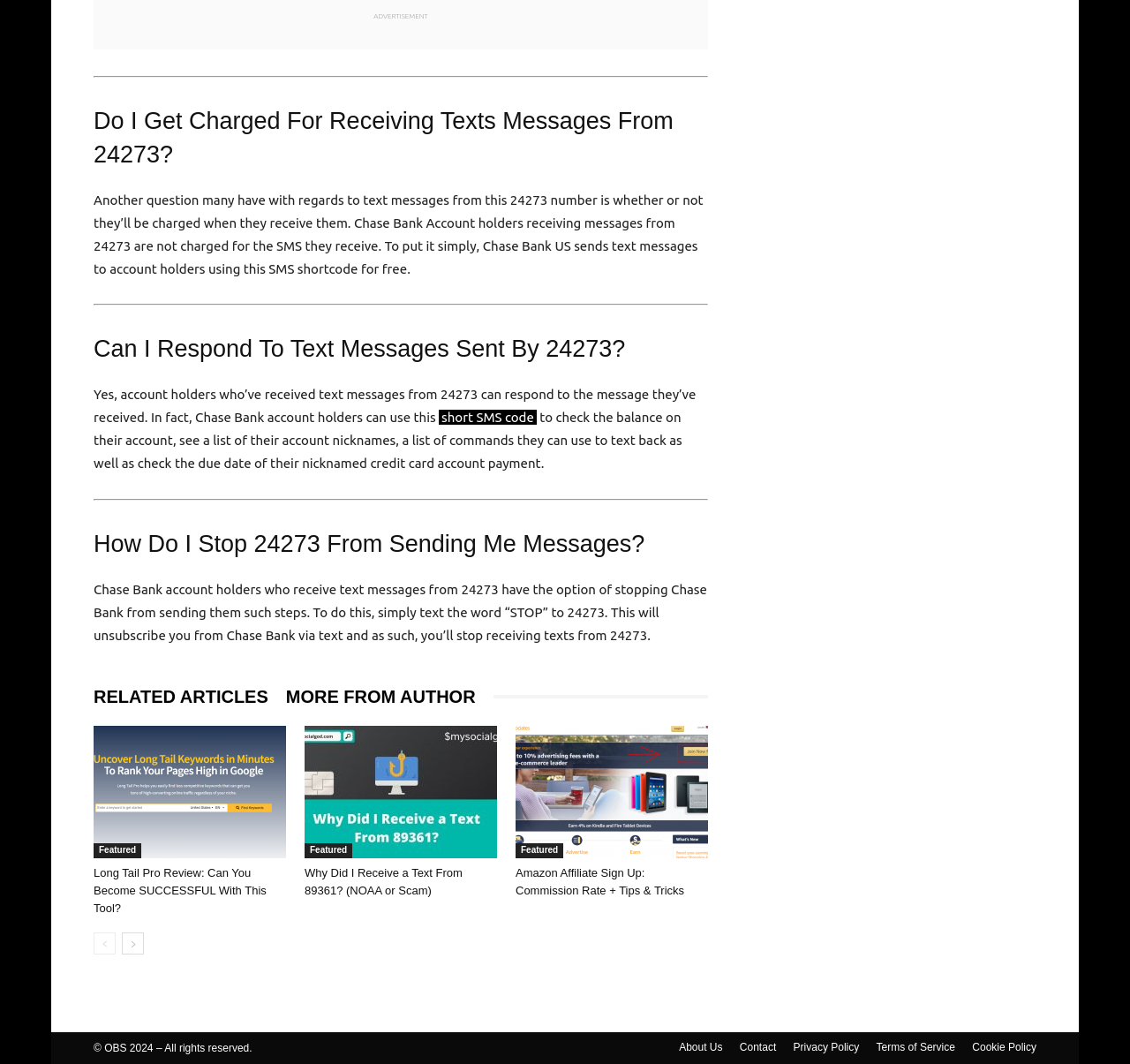What is the topic of the article?
Look at the image and provide a short answer using one word or a phrase.

Chase Bank text messages